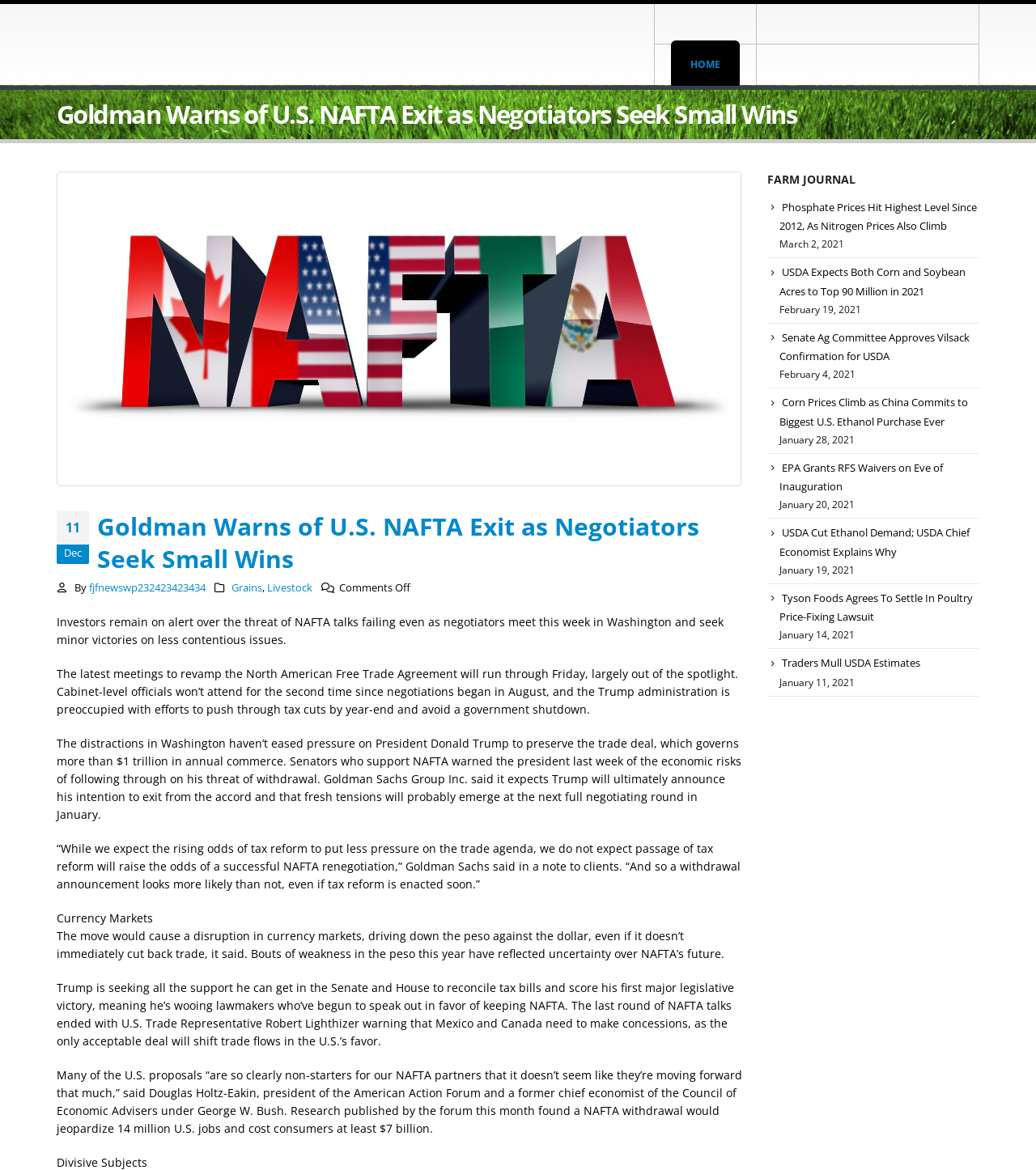Give a one-word or short phrase answer to this question: 
Who is the president mentioned in the article?

Donald Trump